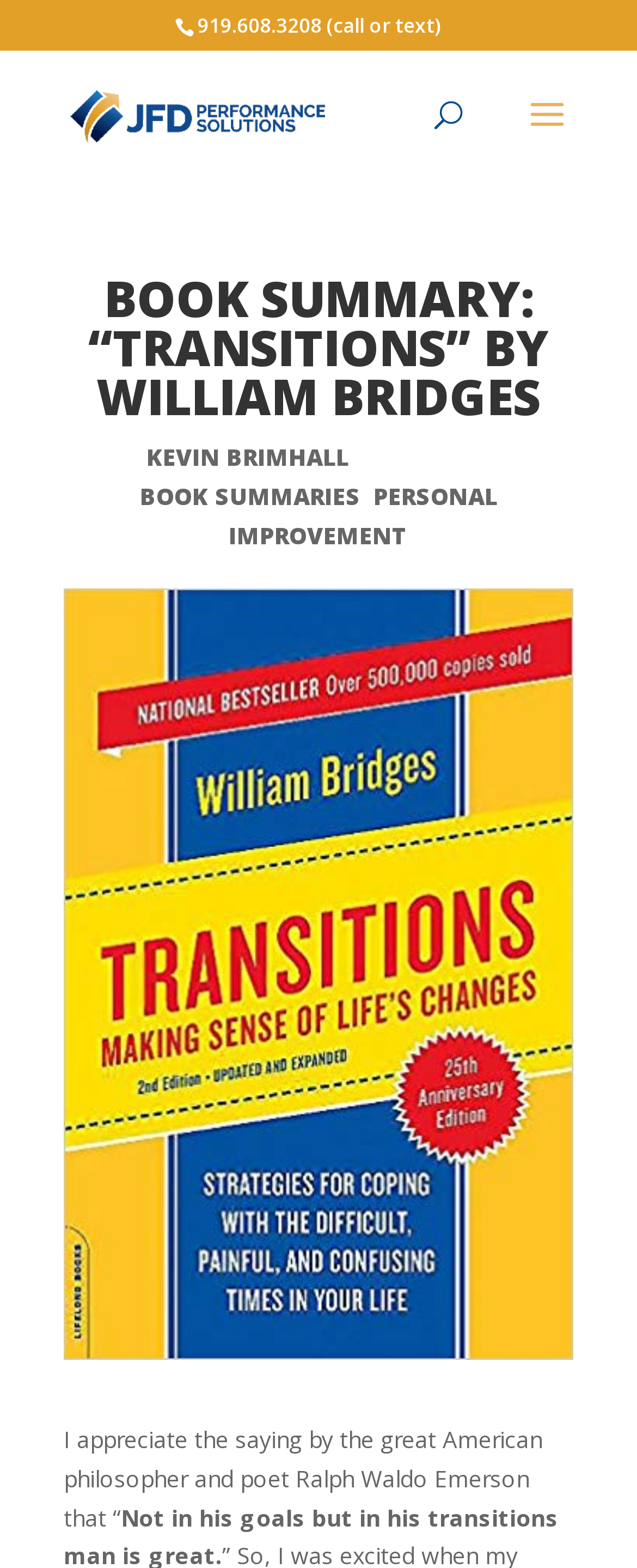Could you please study the image and provide a detailed answer to the question:
What is the name of the author of the book summary?

I found the author's name by looking at the link element with the bounding box coordinates [0.229, 0.281, 0.547, 0.301], which is located below the main heading.